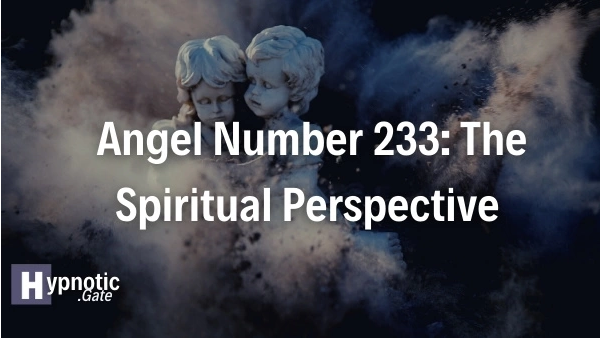What is the significance of the text 'Angel Number 233'?
Look at the image and respond with a single word or a short phrase.

Deep exploration of meanings and implications